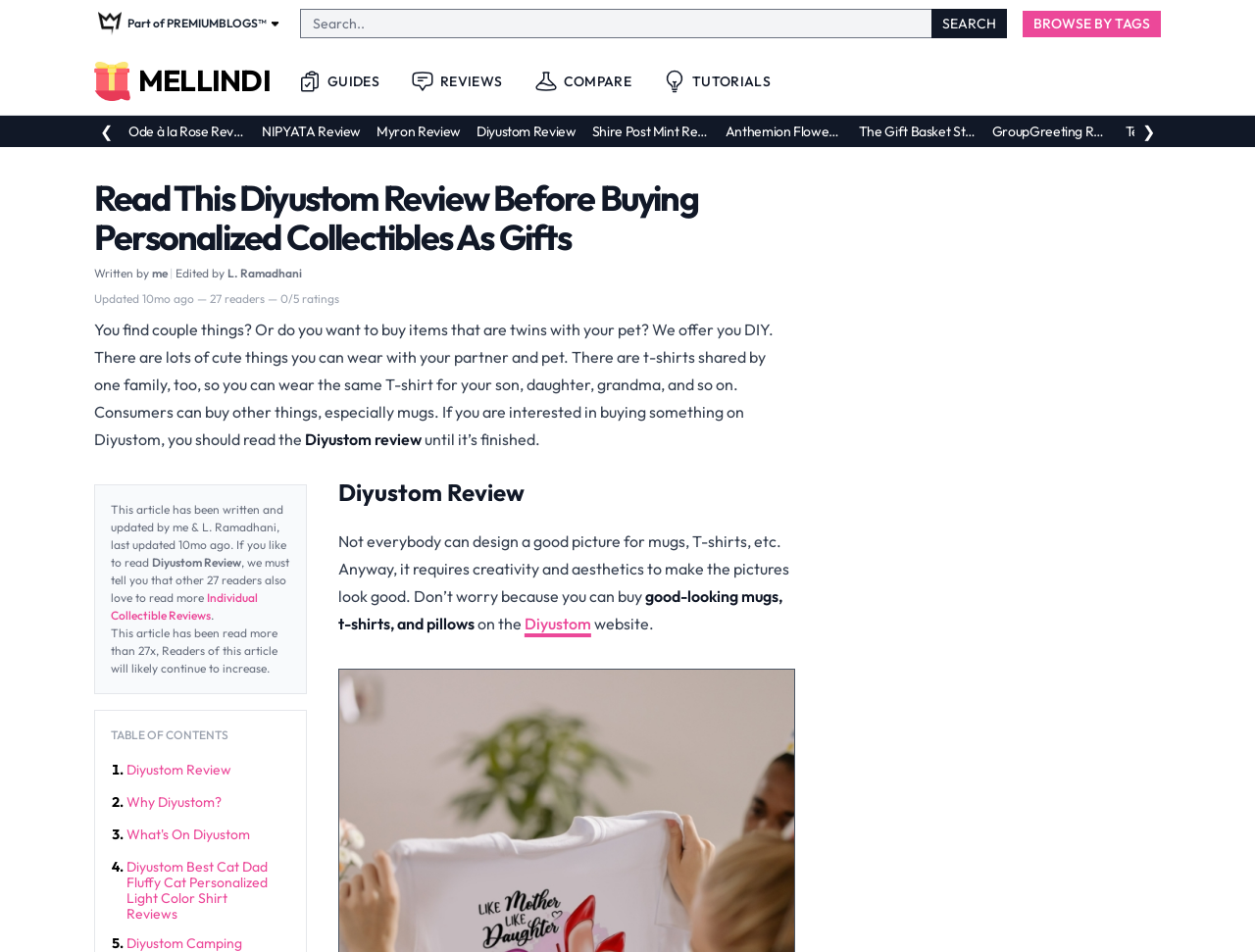Create a detailed narrative describing the layout and content of the webpage.

This webpage is a review of Diyustom, a platform that offers personalized gifts, such as mugs and t-shirts, with cute designs that can be shared with family members and pets. At the top of the page, there is a search bar and a navigation menu with links to guides, reviews, compare, and tutorials. Below the navigation menu, there are several links to other review articles, including Ode à la Rose Review, NIPYATA Review, and Myron Review.

The main content of the page is a review article titled "Diyustom Review (2024): Bring Cat Dad Mug to Your House!" The article is divided into sections, including a table of contents, a review of Diyustom, and a section on why Diyustom is a good choice. The review section discusses the benefits of using Diyustom, including the ability to buy good-looking mugs, t-shirts, and pillows with personalized designs.

Throughout the article, there are several calls-to-action, such as "Read This Diyustom Review Before Buying Personalized Collectibles As Gifts" and "If you like to read Diyustom Review, we must tell you that other 27 readers also love to read more." The article also includes information about the authors and the date of publication.

At the bottom of the page, there is a list of contents with links to different sections of the article, including "Diyustom Review", "Why Diyustom?", "What's On Diyustom", and "Diyustom Best Cat Dad Fluffy Cat Personalized Light Color Shirt Reviews". Overall, the webpage is a comprehensive review of Diyustom, providing readers with information about the platform and its benefits.